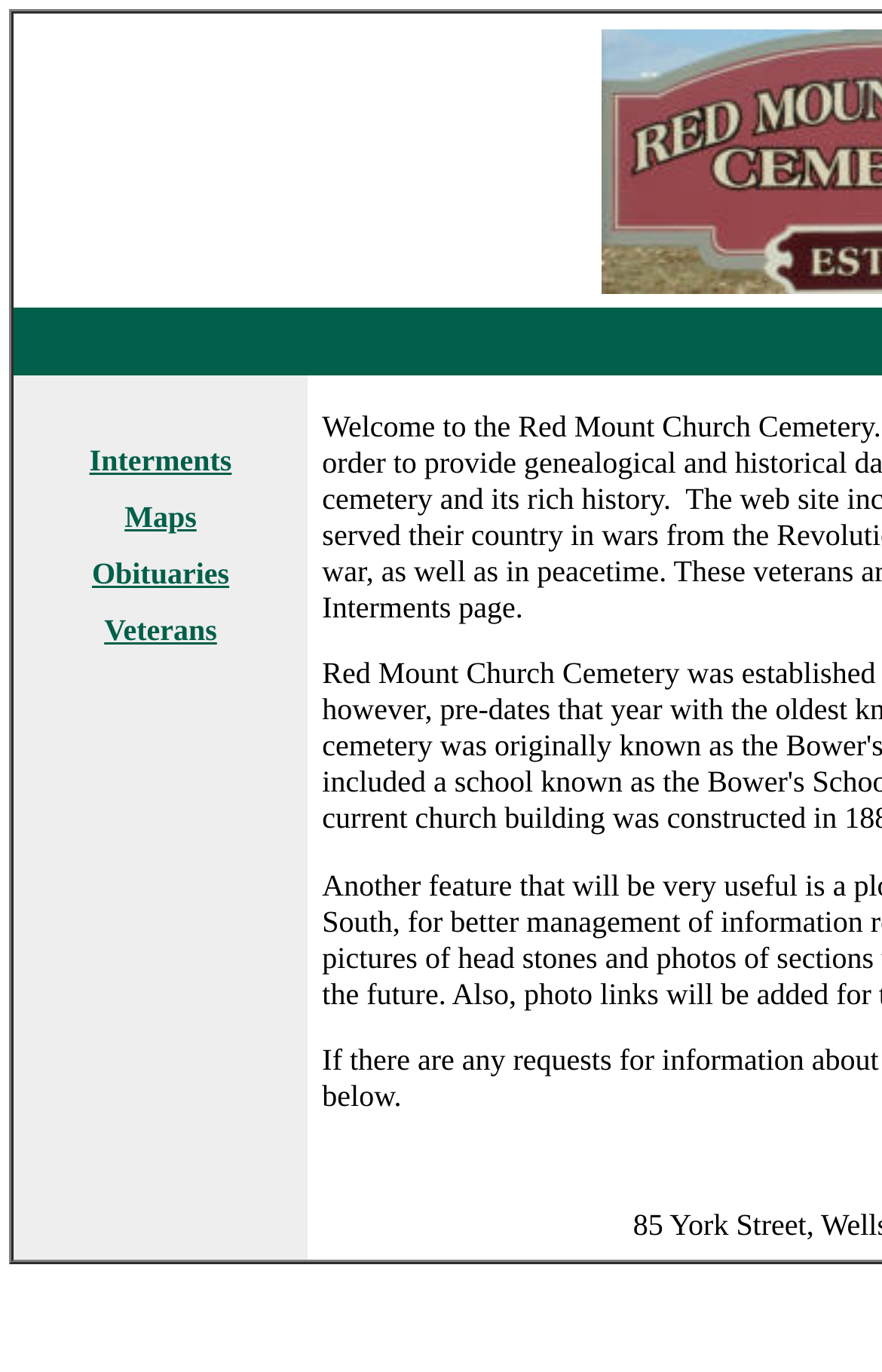Please find the bounding box coordinates (top-left x, top-left y, bottom-right x, bottom-right y) in the screenshot for the UI element described as follows: Liana Acevedo-Siaca

None